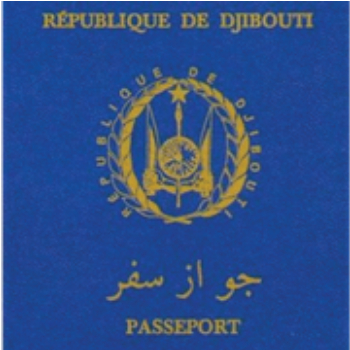Create an elaborate description of the image, covering every aspect.

The image showcases the passport of Djibouti, prominently featuring a deep blue cover with gold lettering. At the top, the words "RÉPUBLIQUE DE DJIBOUTI" are elegantly inscribed, signifying the official status of the document. The center of the passport displays the national emblem, which includes a stylized representation of a cannon and a compass, symbolizing the country's sovereignty and guidance. Below the emblem, the word "جواز سفر" (meaning "passport" in Arabic) is displayed alongside "PASSEPORT" in French, reflecting Djibouti's bilingual nature. This visual representation emphasizes the importance of the passport for Djiboutians looking to travel internationally, particularly in the context of visa requirements for visiting countries like Colombia.